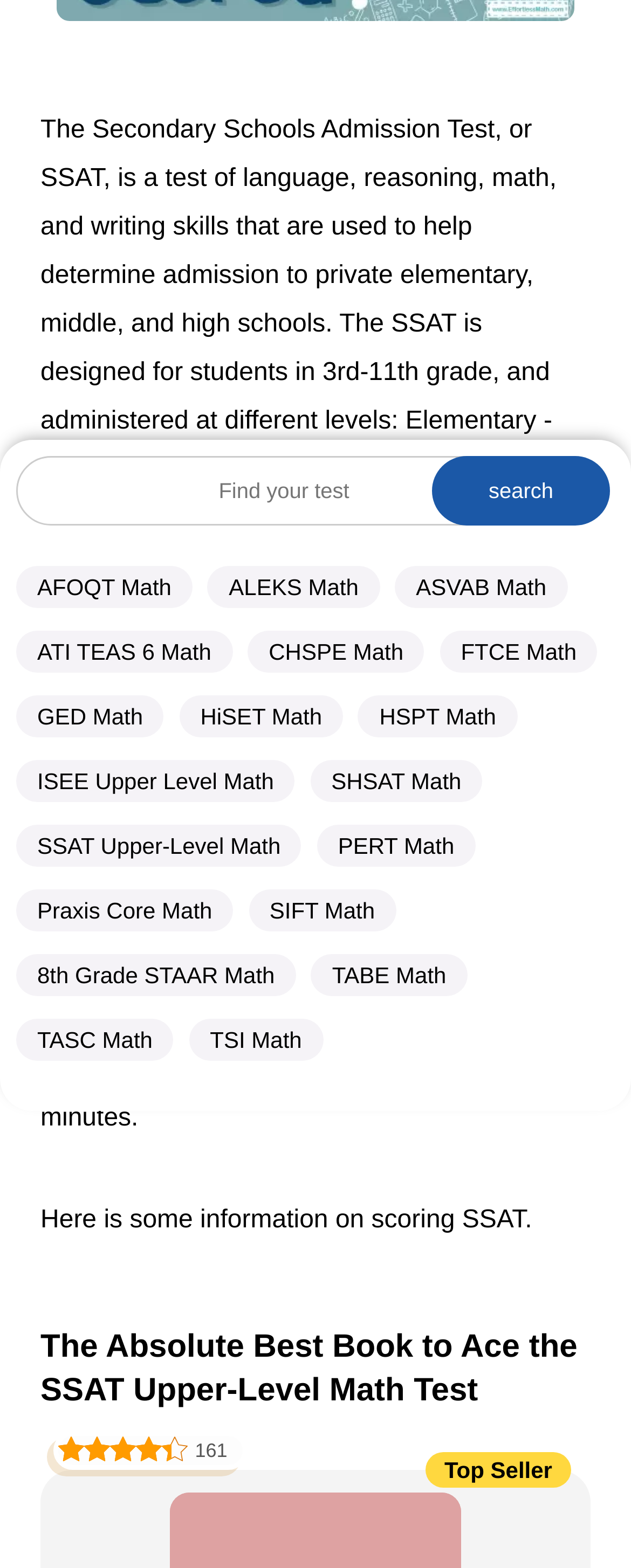Determine the bounding box coordinates for the UI element described. Format the coordinates as (top-left x, top-left y, bottom-right x, bottom-right y) and ensure all values are between 0 and 1. Element description: Upper-Level

[0.064, 0.673, 0.288, 0.691]